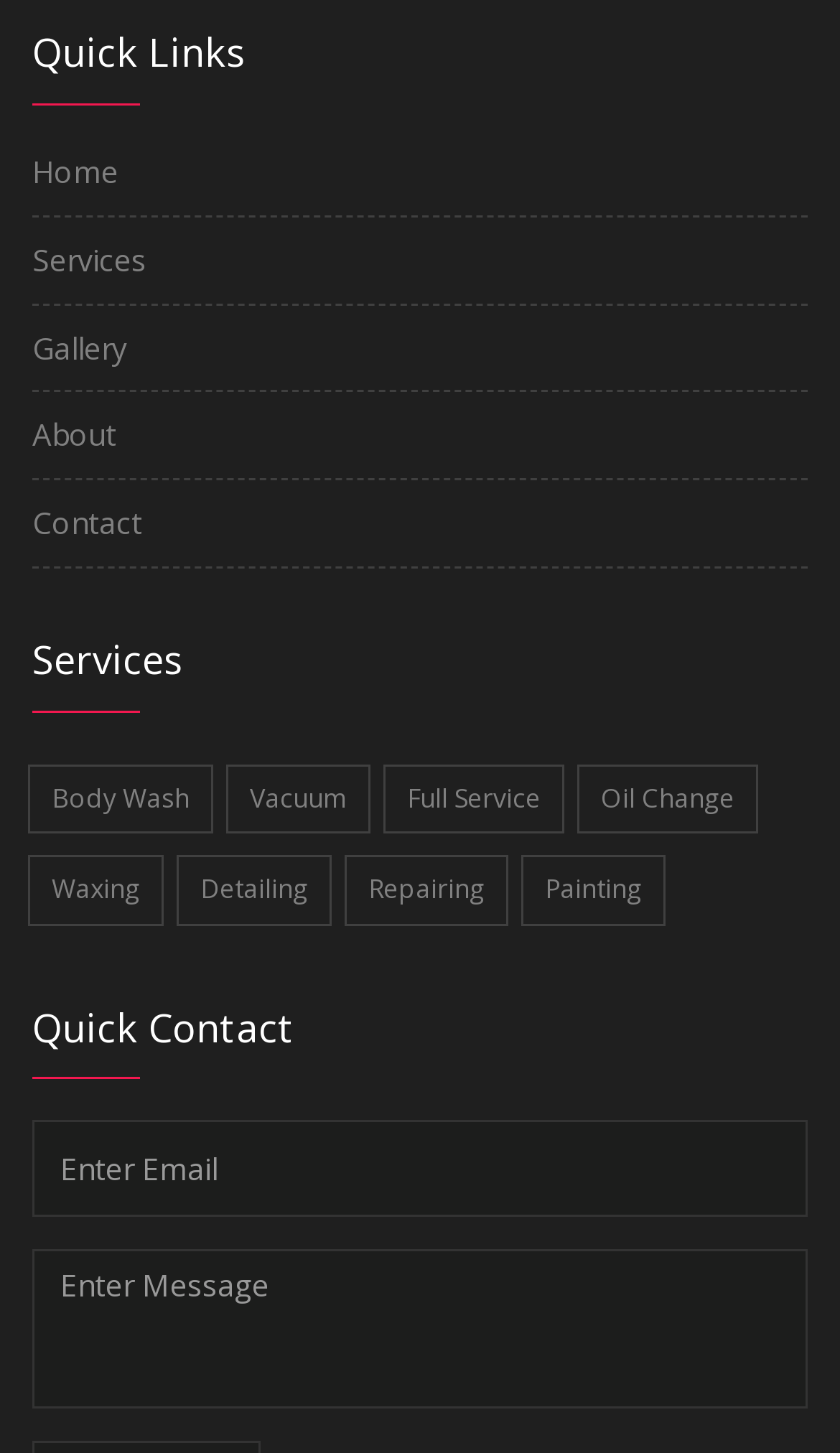Provide the bounding box coordinates in the format (top-left x, top-left y, bottom-right x, bottom-right y). All values are floating point numbers between 0 and 1. Determine the bounding box coordinate of the UI element described as: Waxing

[0.033, 0.589, 0.195, 0.637]